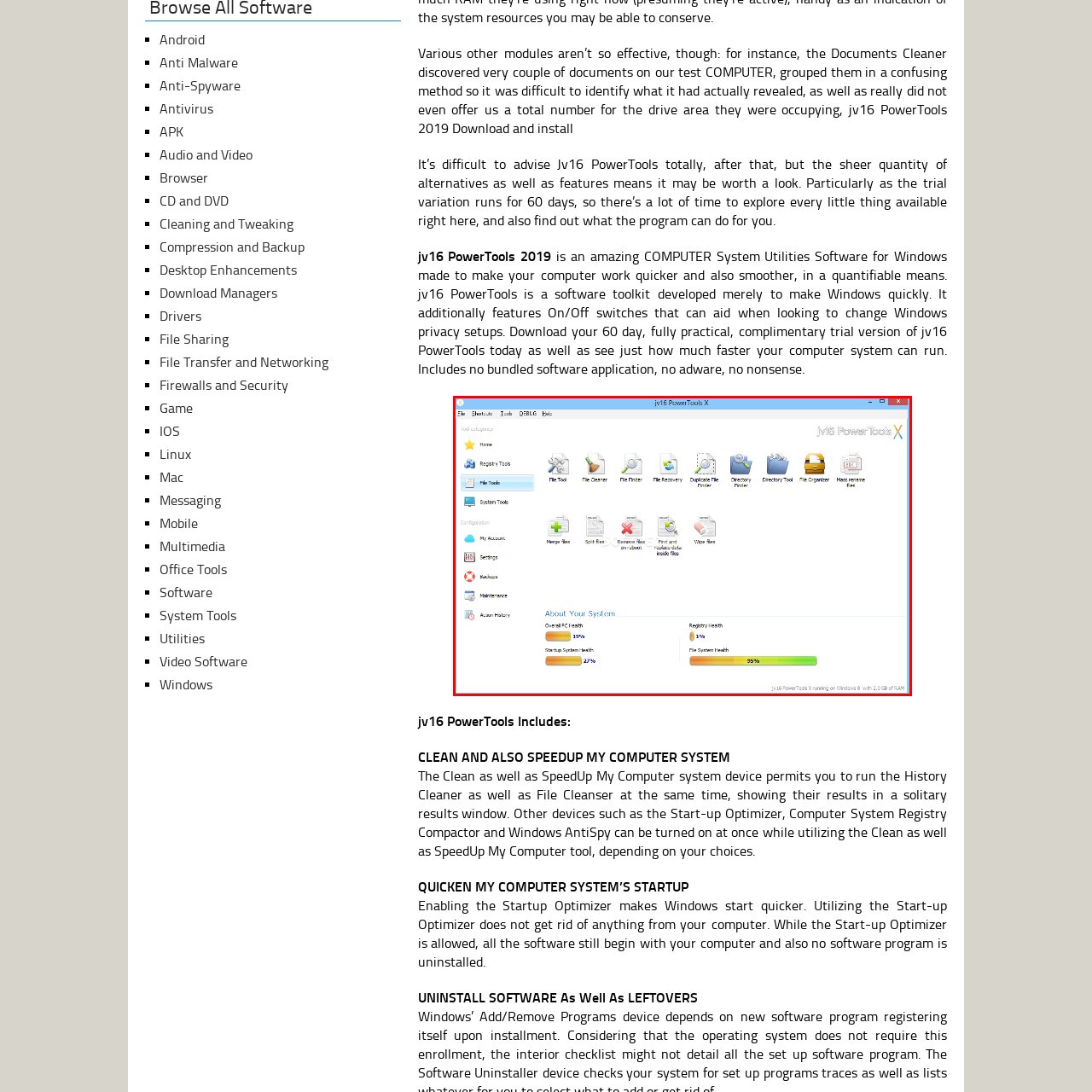What is the purpose of the 'About Your System' section?
Concentrate on the image bordered by the red bounding box and offer a comprehensive response based on the image details.

The 'About Your System' section is located below the 'File Tools' options and provides an overview of the system's health metrics, including 'Overall Health', 'Registry Health', and specific insights like 'Startup System Health' and 'File System Health', indicated by colorful progress bars that visually represent their statuses.